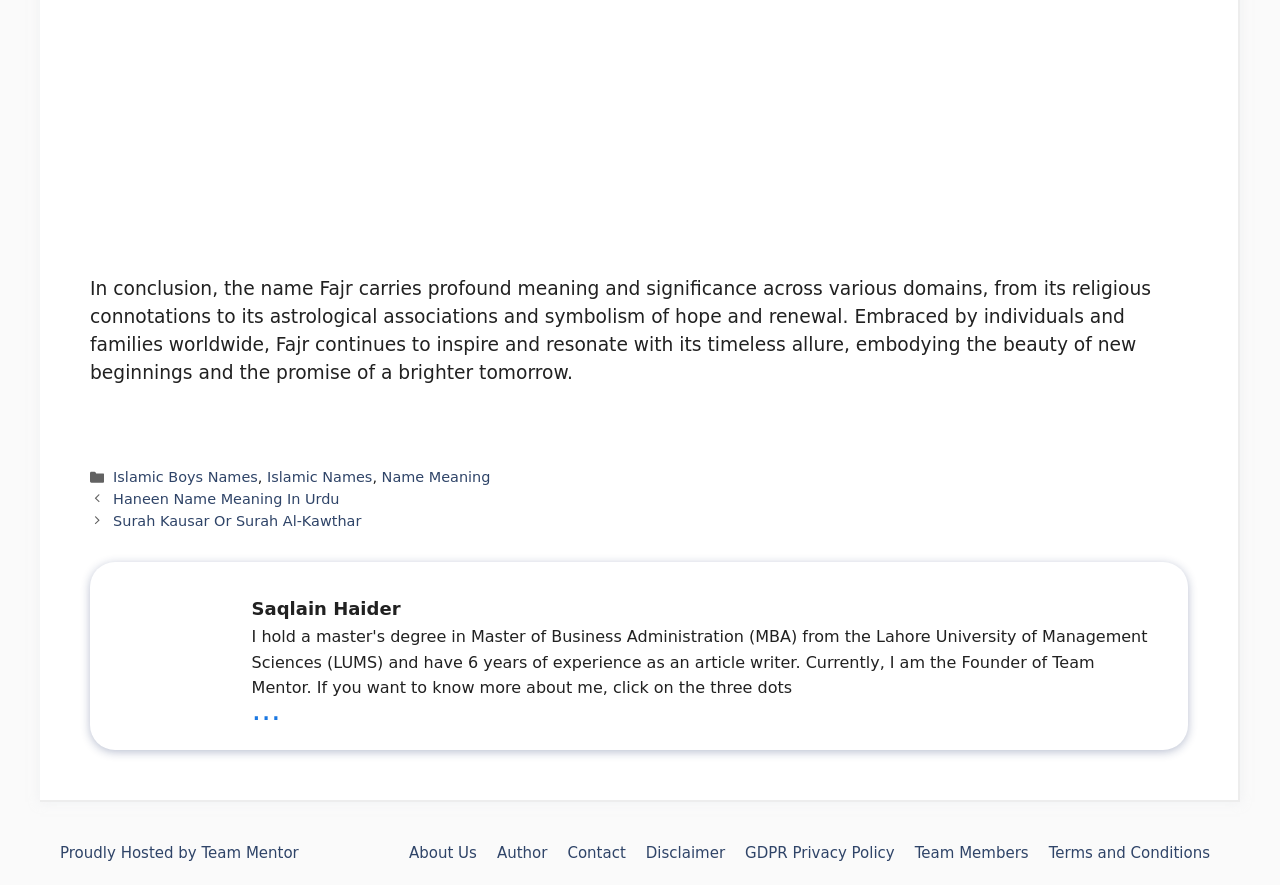Respond concisely with one word or phrase to the following query:
What is the last link in the 'Posts' section?

Surah Kausar Or Surah Al-Kawthar